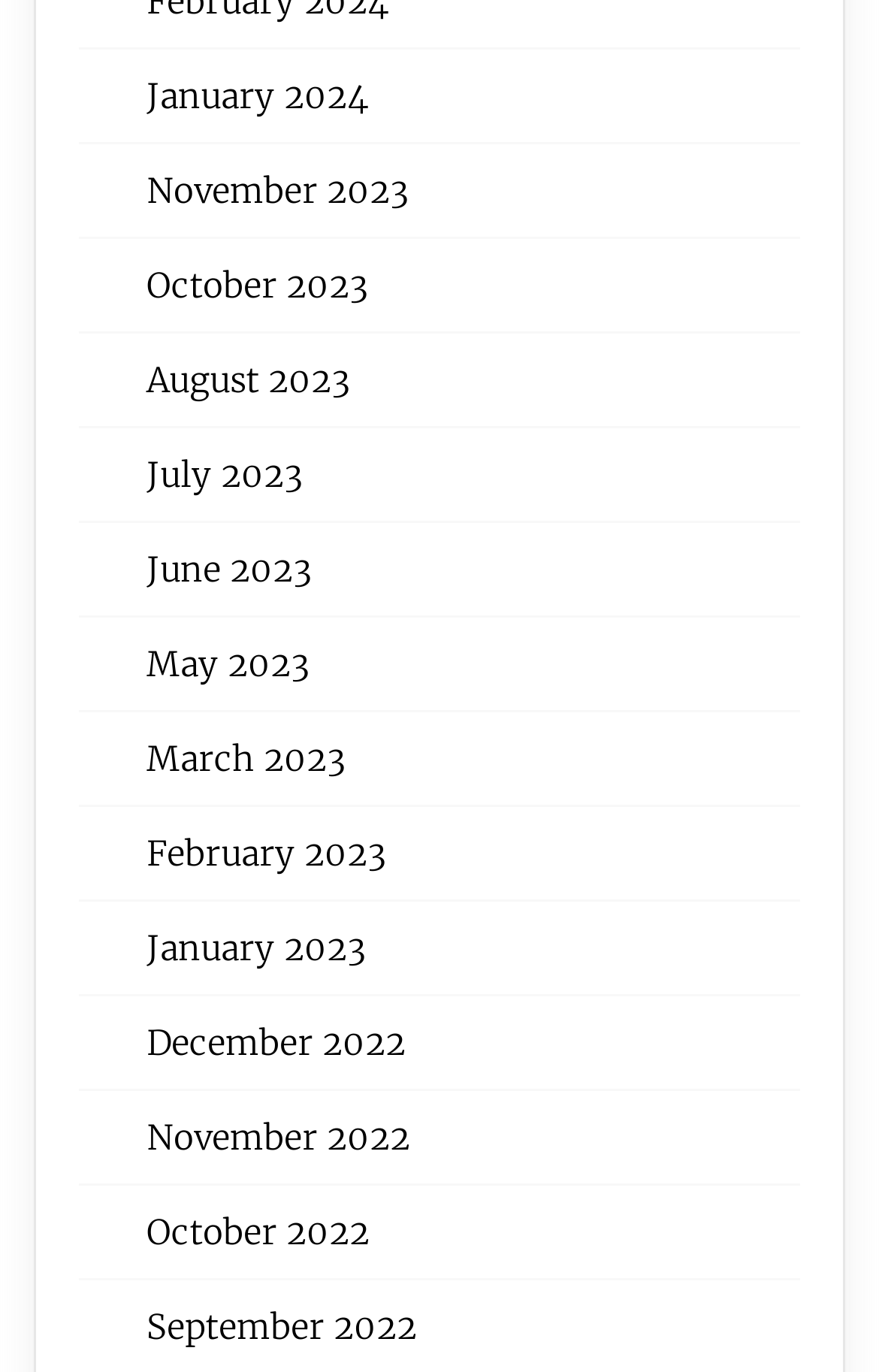Locate the bounding box coordinates of the element that should be clicked to execute the following instruction: "access July 2023".

[0.167, 0.33, 0.344, 0.361]